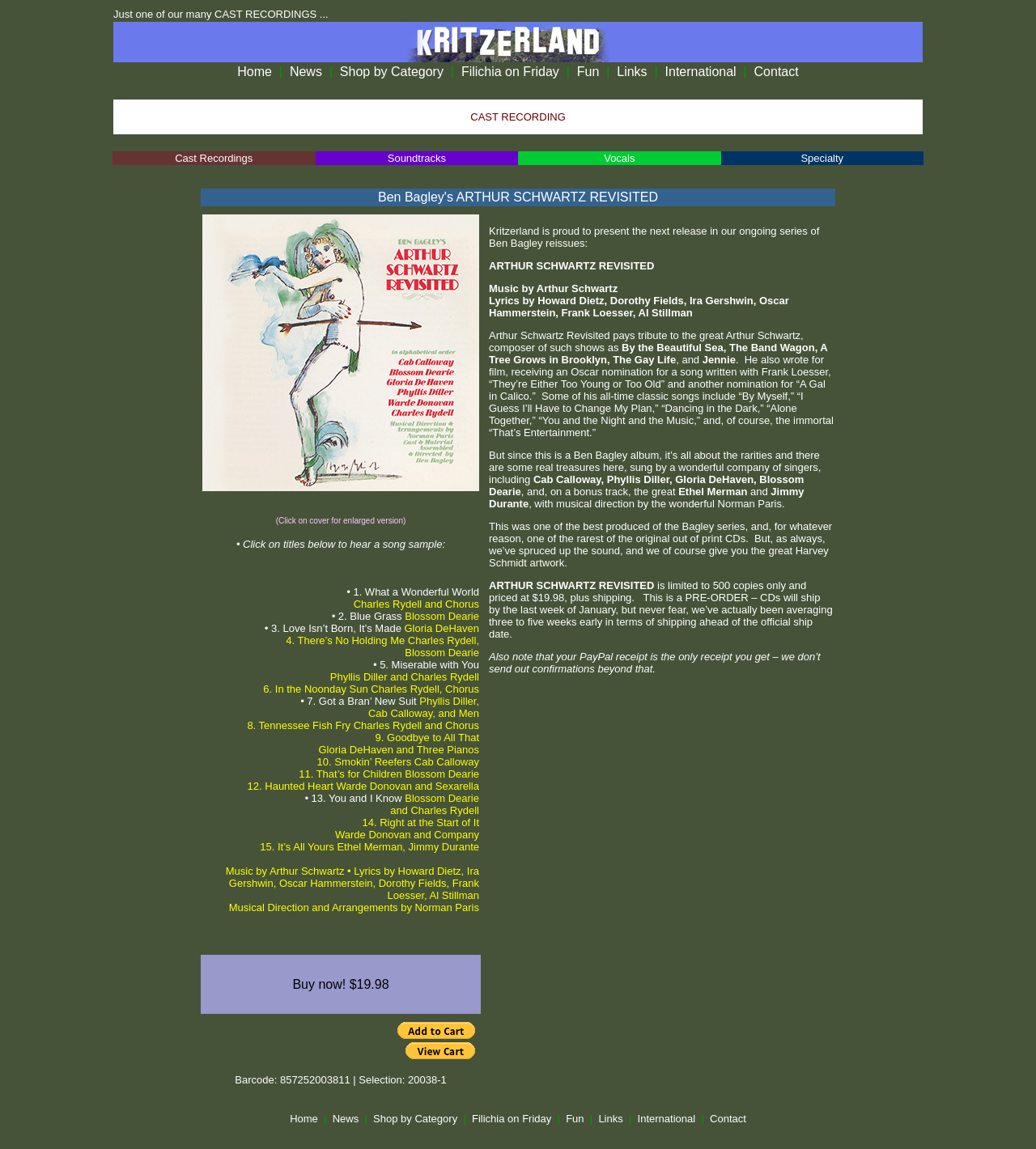Identify the bounding box coordinates for the region to click in order to carry out this instruction: "Listen to song sample of What a Wonderful World". Provide the coordinates using four float numbers between 0 and 1, formatted as [left, top, right, bottom].

[0.341, 0.51, 0.462, 0.52]